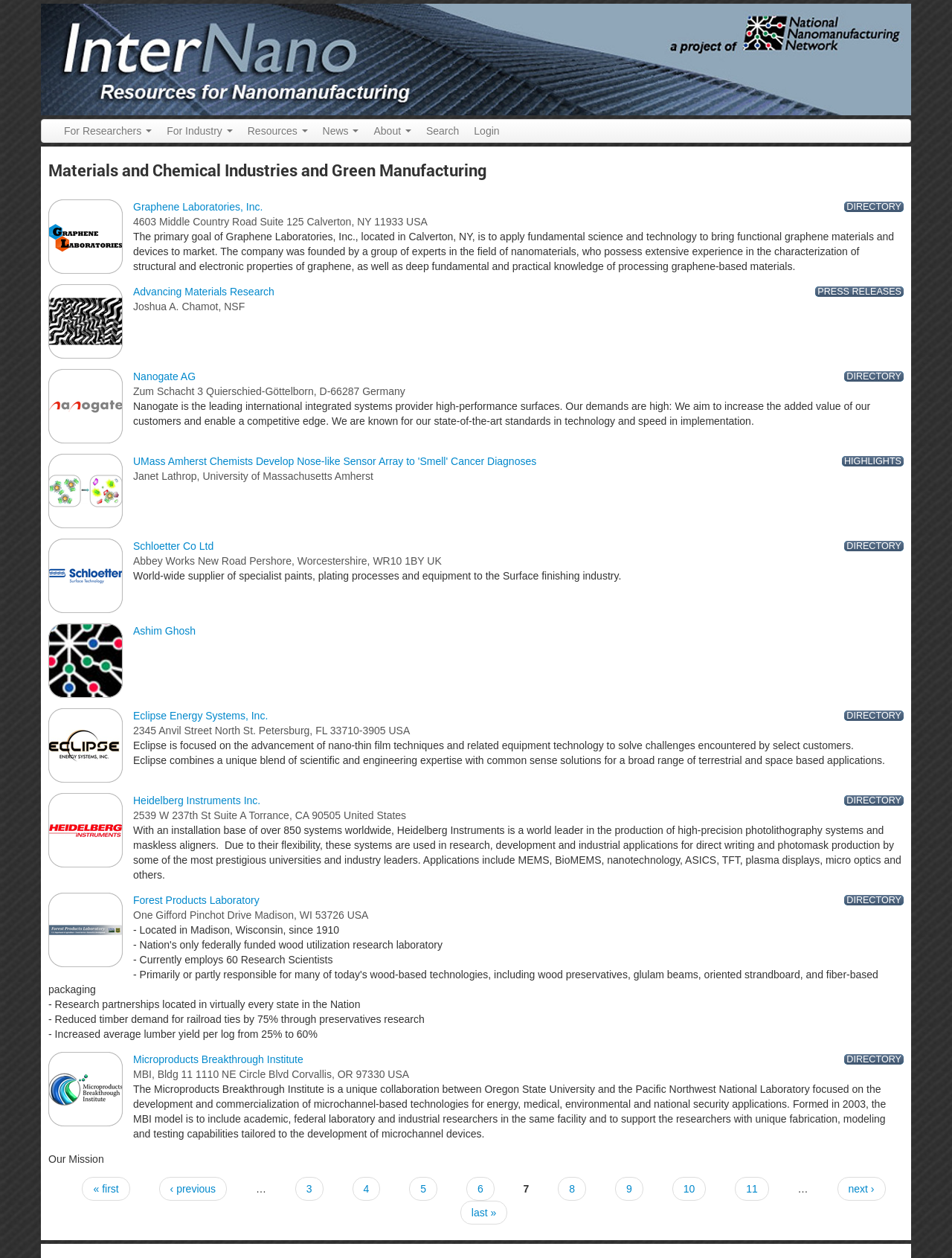Locate the bounding box of the UI element based on this description: "University of California, San Diego". Provide four float numbers between 0 and 1 as [left, top, right, bottom].

None